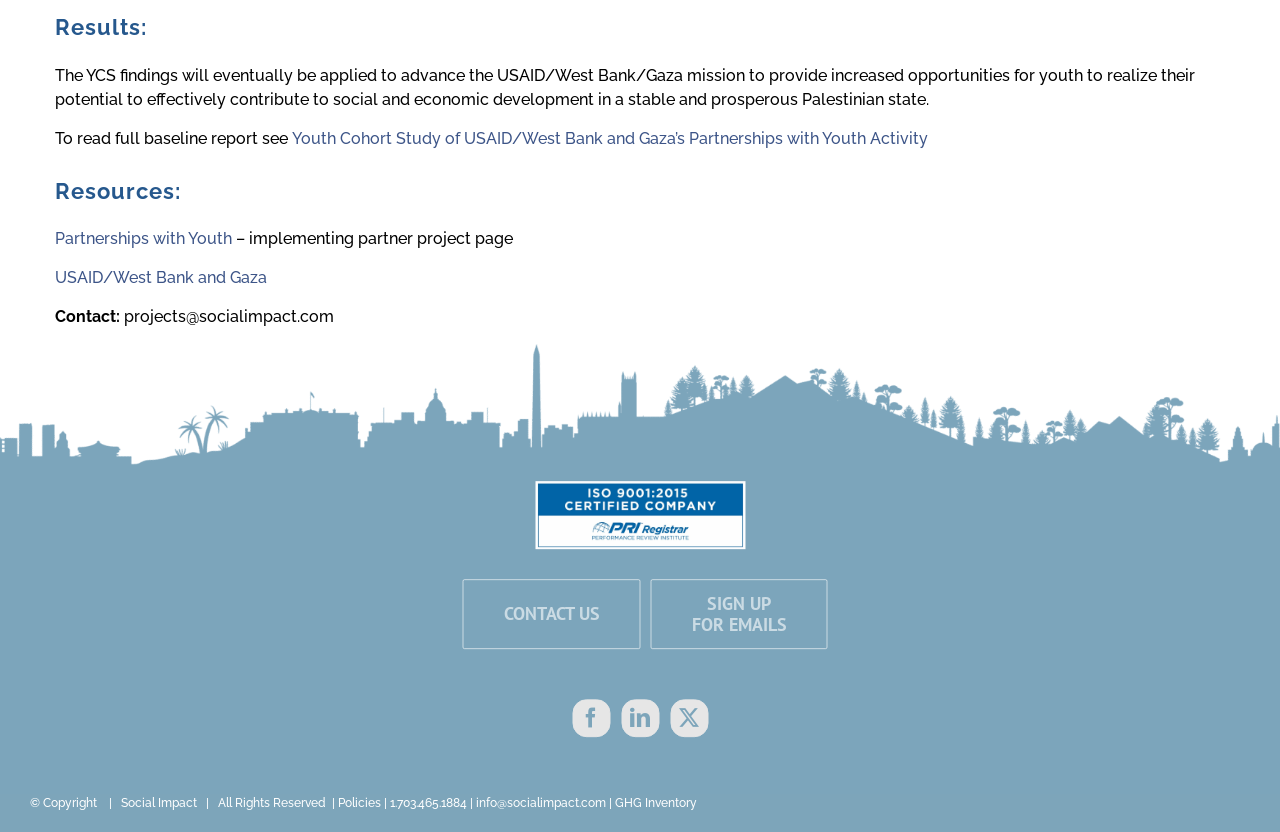Determine the bounding box coordinates of the section I need to click to execute the following instruction: "Visit the Partnerships with Youth page". Provide the coordinates as four float numbers between 0 and 1, i.e., [left, top, right, bottom].

[0.043, 0.276, 0.181, 0.298]